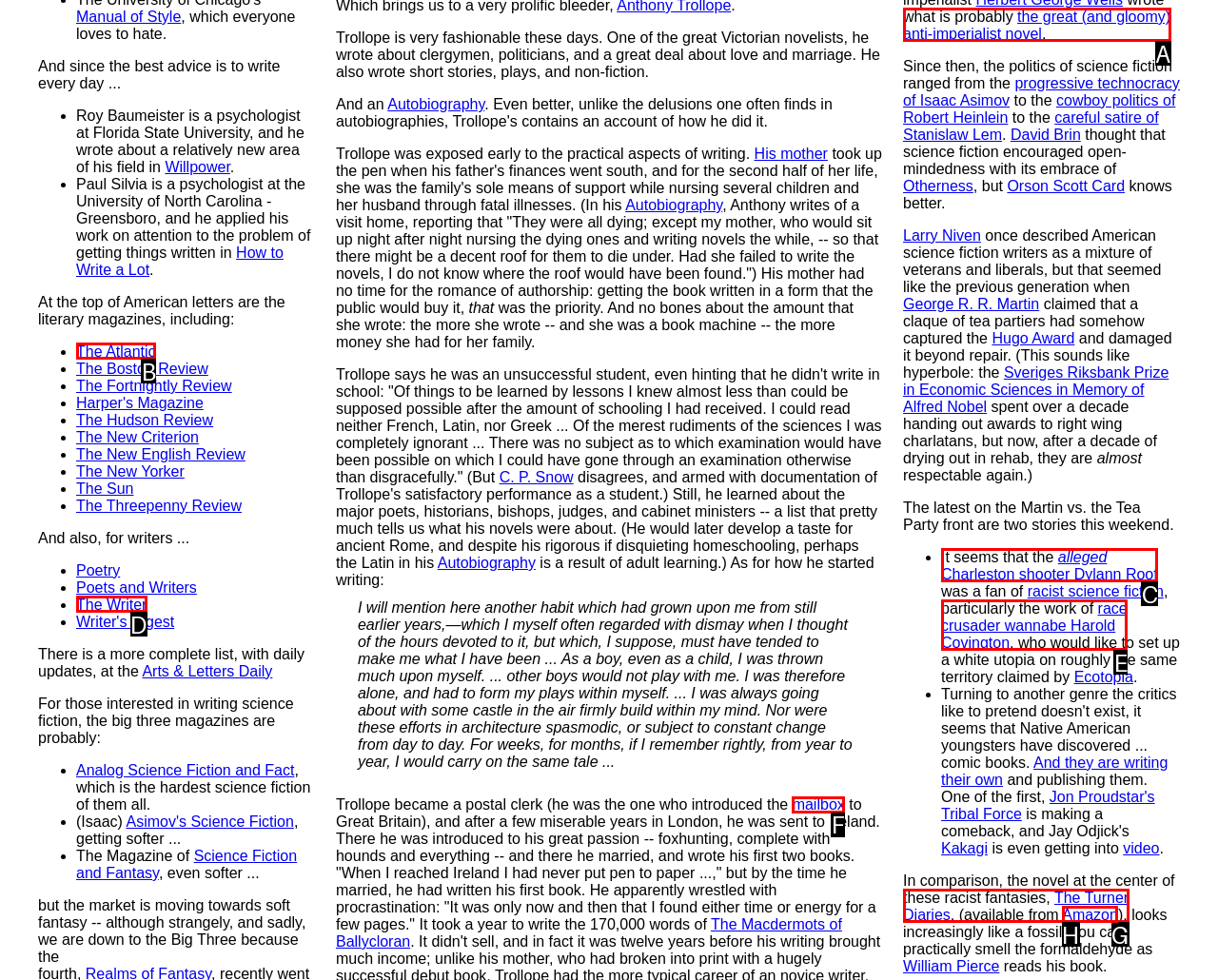Refer to the element description: The Atlantic and identify the matching HTML element. State your answer with the appropriate letter.

B